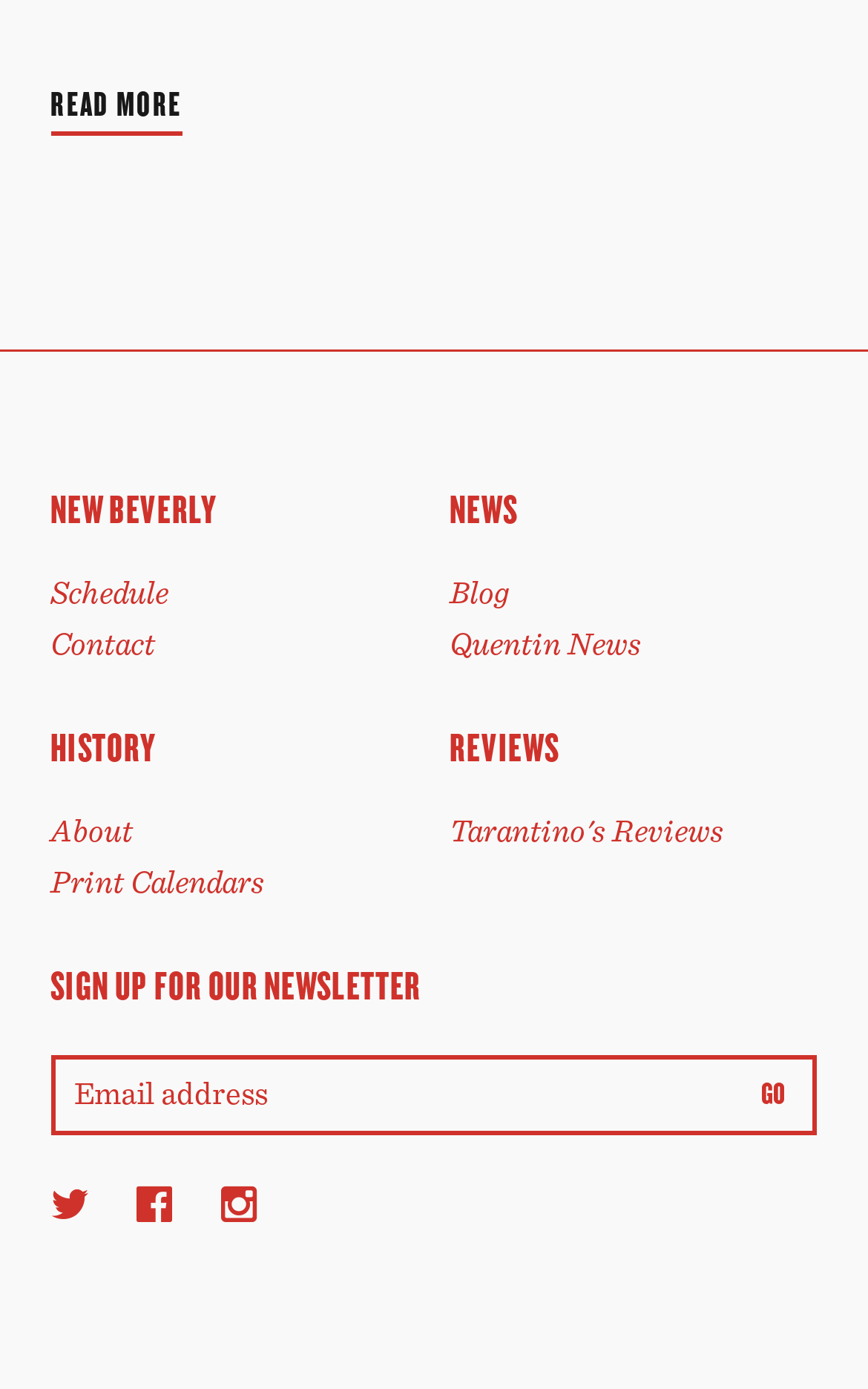Please locate the bounding box coordinates of the region I need to click to follow this instruction: "Click on Schedule".

[0.058, 0.414, 0.194, 0.438]